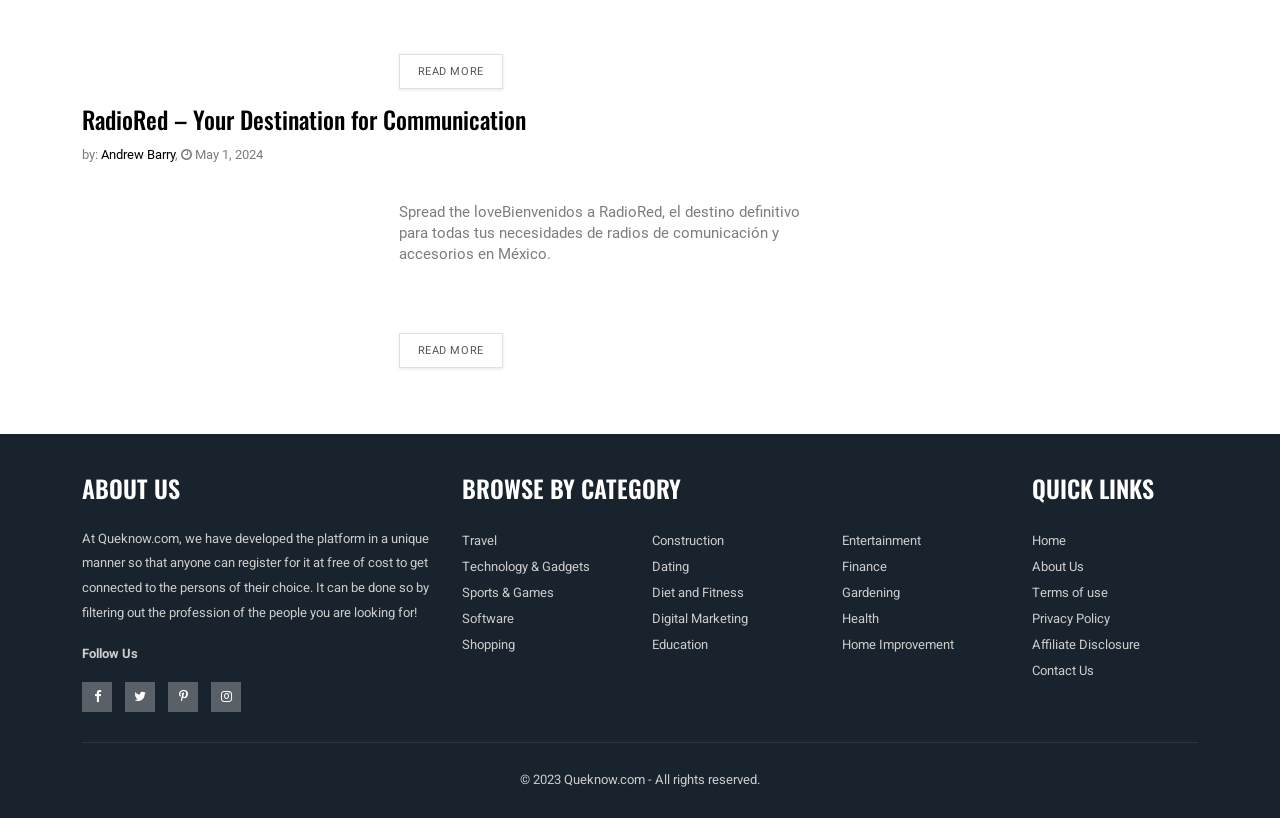Pinpoint the bounding box coordinates of the clickable element to carry out the following instruction: "Browse 'Travel'."

[0.361, 0.649, 0.388, 0.672]